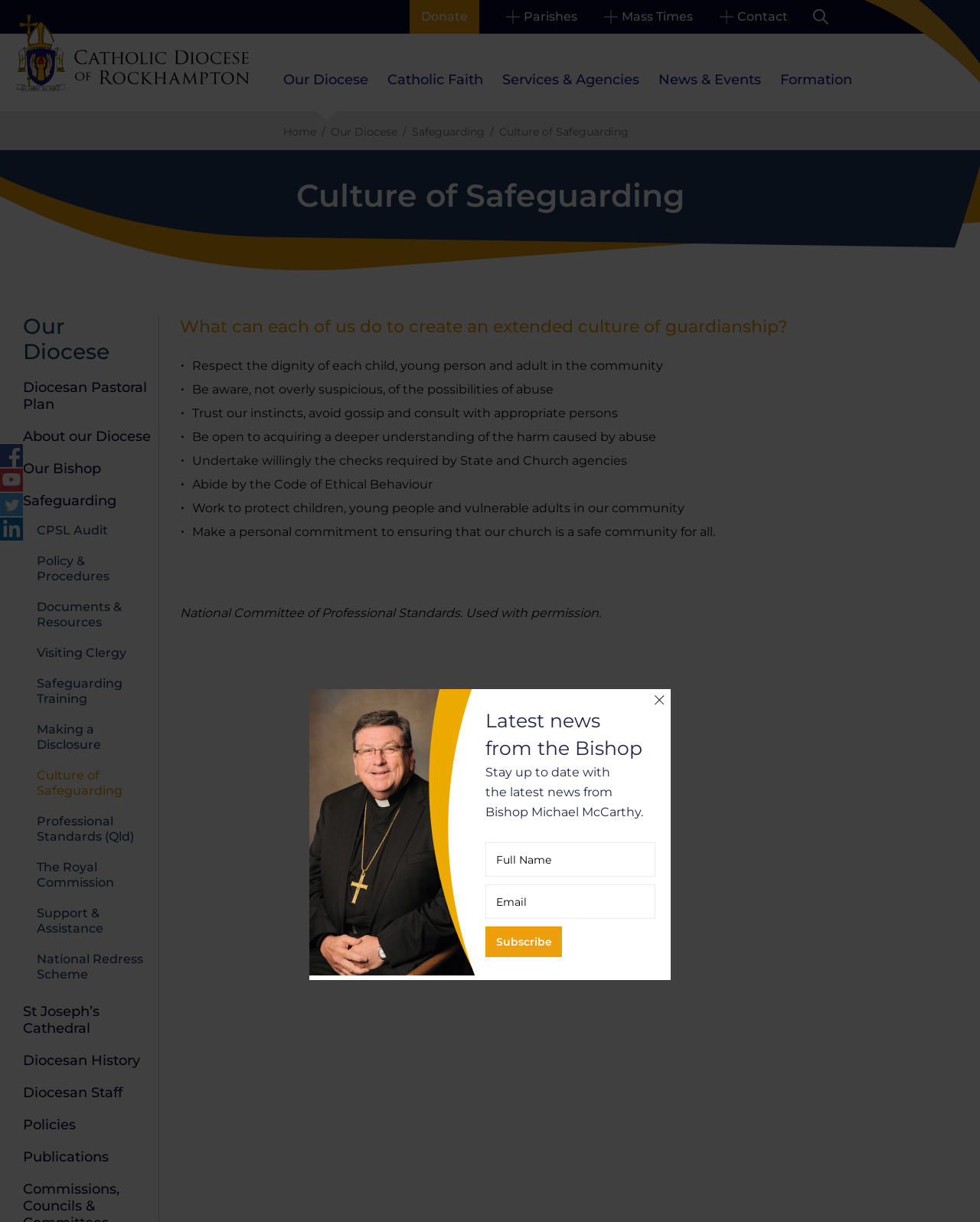Please find the bounding box coordinates for the clickable element needed to perform this instruction: "Search the website".

[0.82, 0.0, 0.855, 0.028]